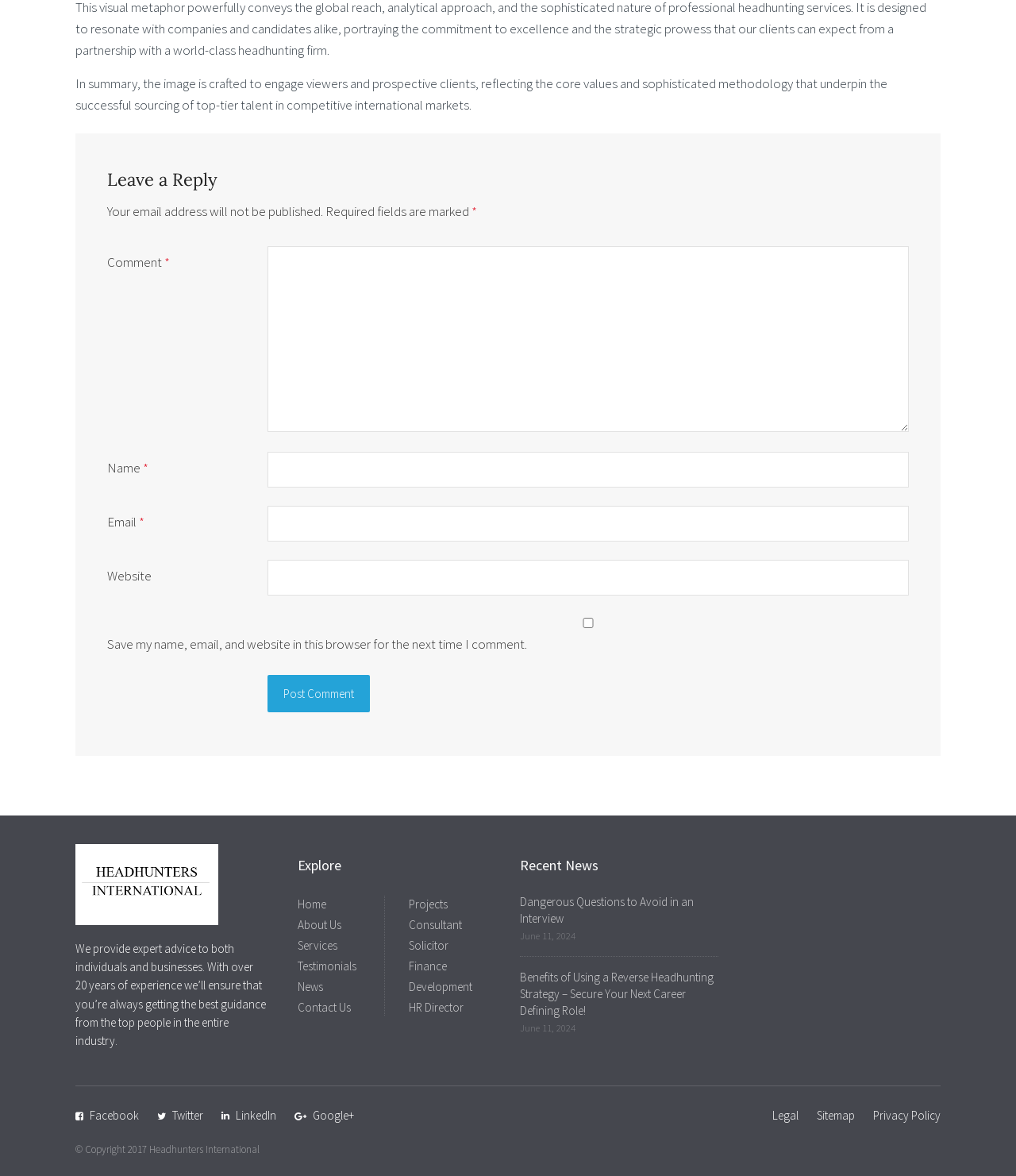Identify the bounding box coordinates necessary to click and complete the given instruction: "Leave a comment".

[0.263, 0.209, 0.895, 0.367]